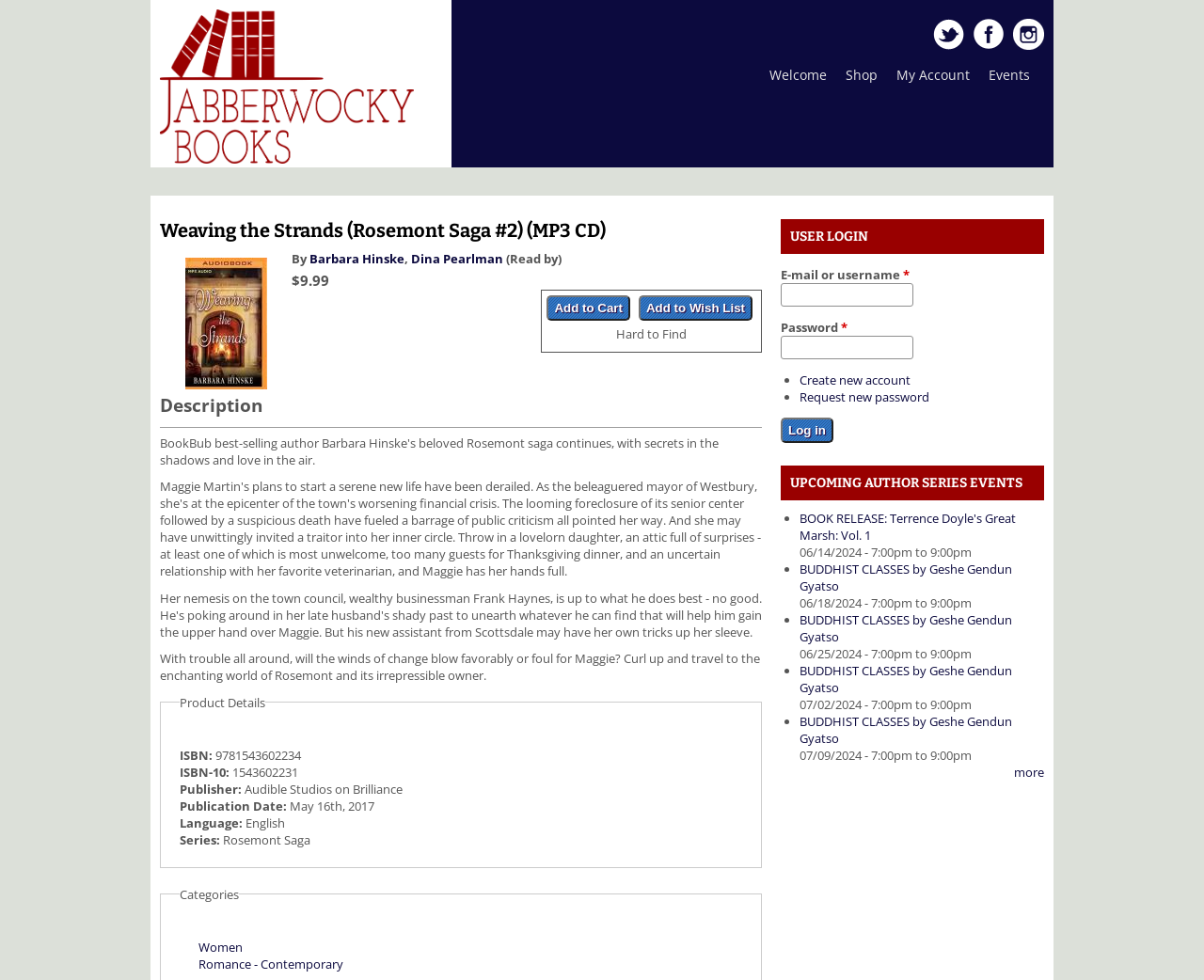Kindly provide the bounding box coordinates of the section you need to click on to fulfill the given instruction: "Click the 'Add to Cart' button".

[0.454, 0.301, 0.523, 0.327]